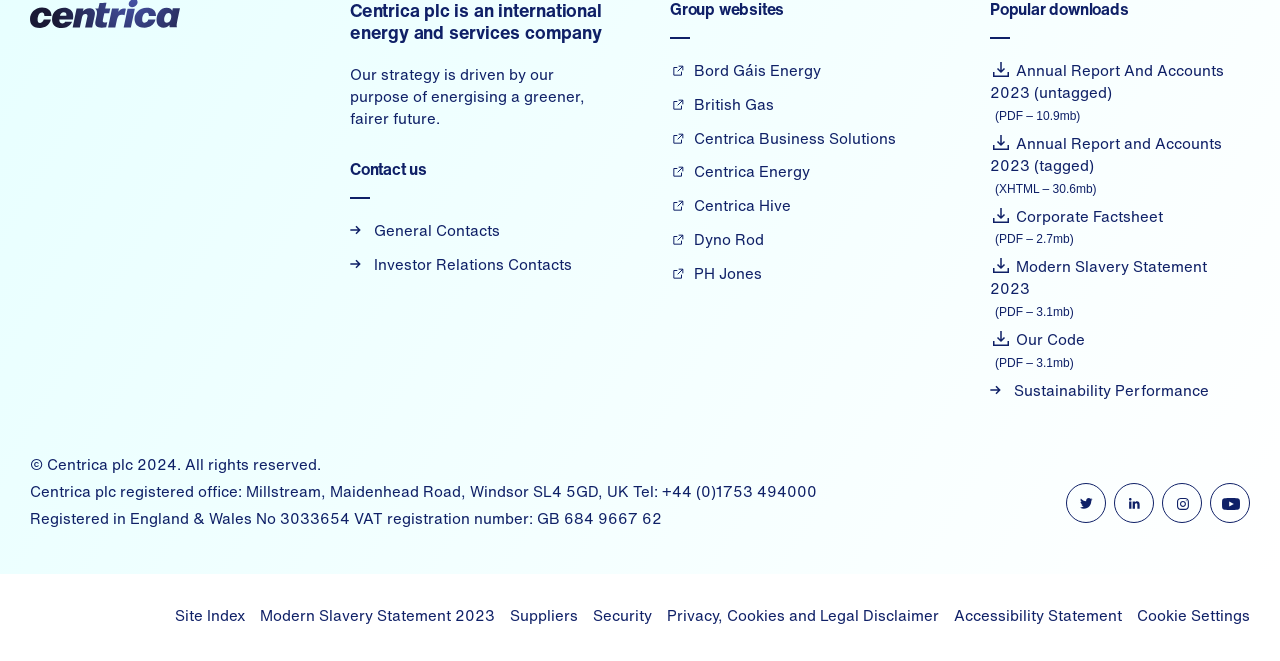Can you identify the bounding box coordinates of the clickable region needed to carry out this instruction: 'Click on the 'Feedzy' link'? The coordinates should be four float numbers within the range of 0 to 1, stated as [left, top, right, bottom].

None